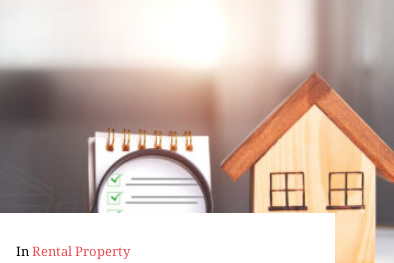What is the category of the article or discussion?
Please respond to the question with a detailed and informative answer.

The text overlay in the image indicates that this visual is part of a discussion or article under the 'Rental Property' category, hinting at practical insights and strategies relevant to property management.